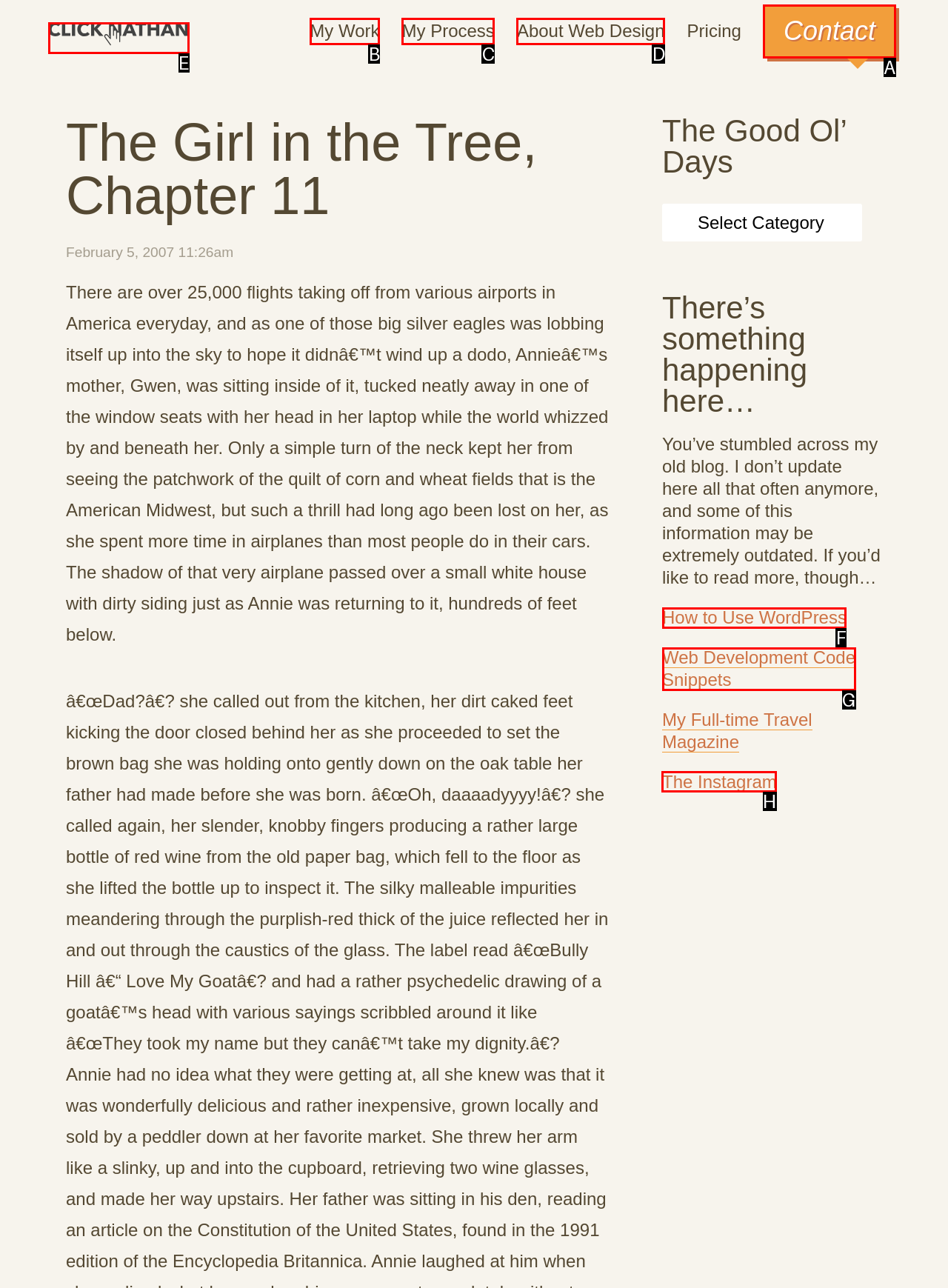Tell me which letter I should select to achieve the following goal: Open the Contact Form
Answer with the corresponding letter from the provided options directly.

None